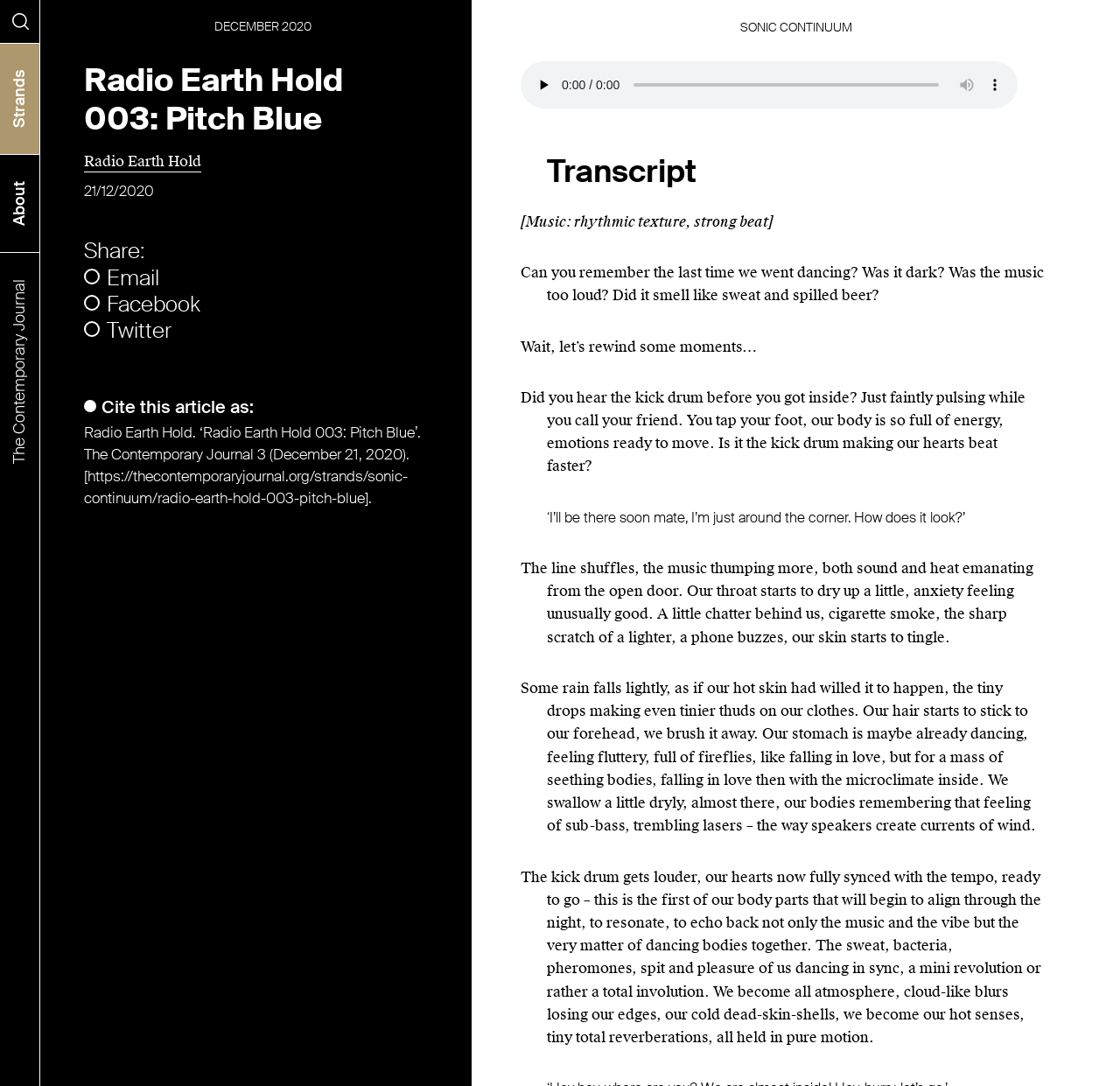Identify the bounding box coordinates of the area that should be clicked in order to complete the given instruction: "Read the transcript". The bounding box coordinates should be four float numbers between 0 and 1, i.e., [left, top, right, bottom].

[0.489, 0.143, 0.932, 0.175]